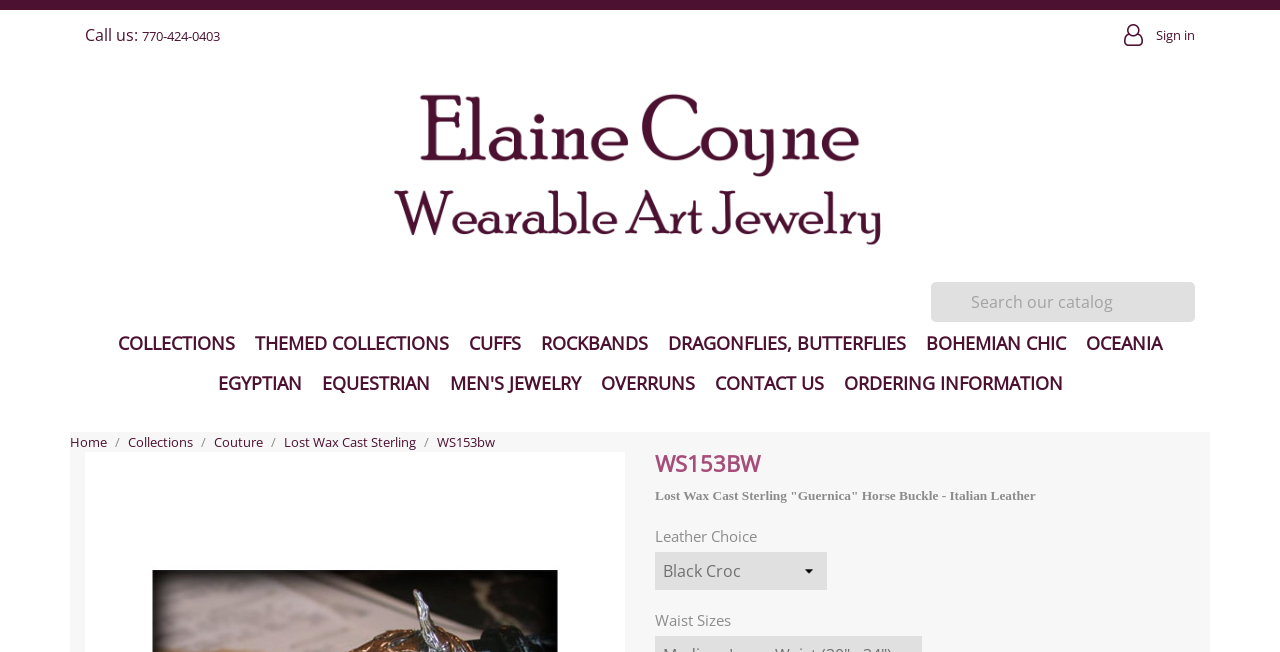Find the bounding box coordinates of the element you need to click on to perform this action: 'View EQUESTRIAN collection'. The coordinates should be represented by four float values between 0 and 1, in the format [left, top, right, bottom].

[0.243, 0.555, 0.343, 0.616]